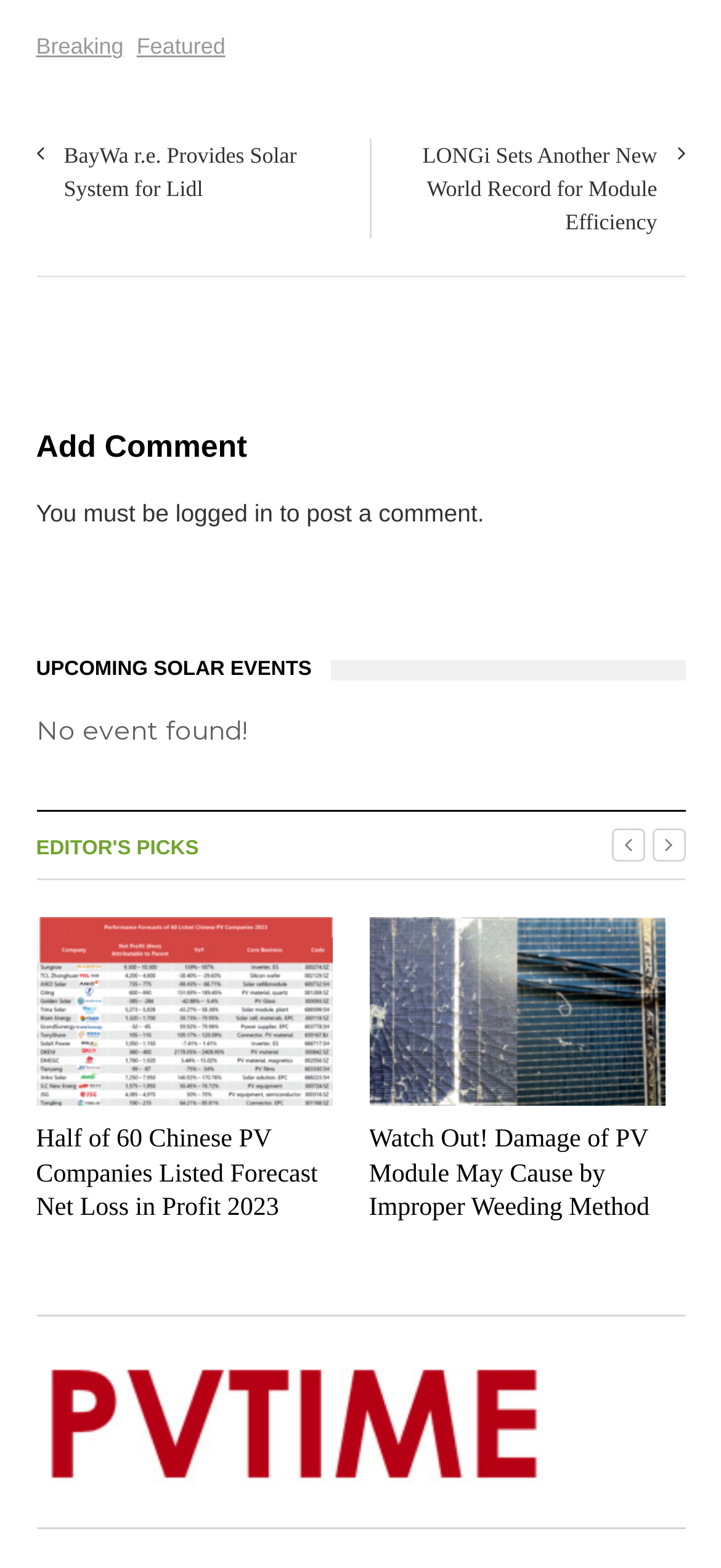Give a one-word or short-phrase answer to the following question: 
What is the purpose of the 'Primary Sidebar' section?

Complementary information